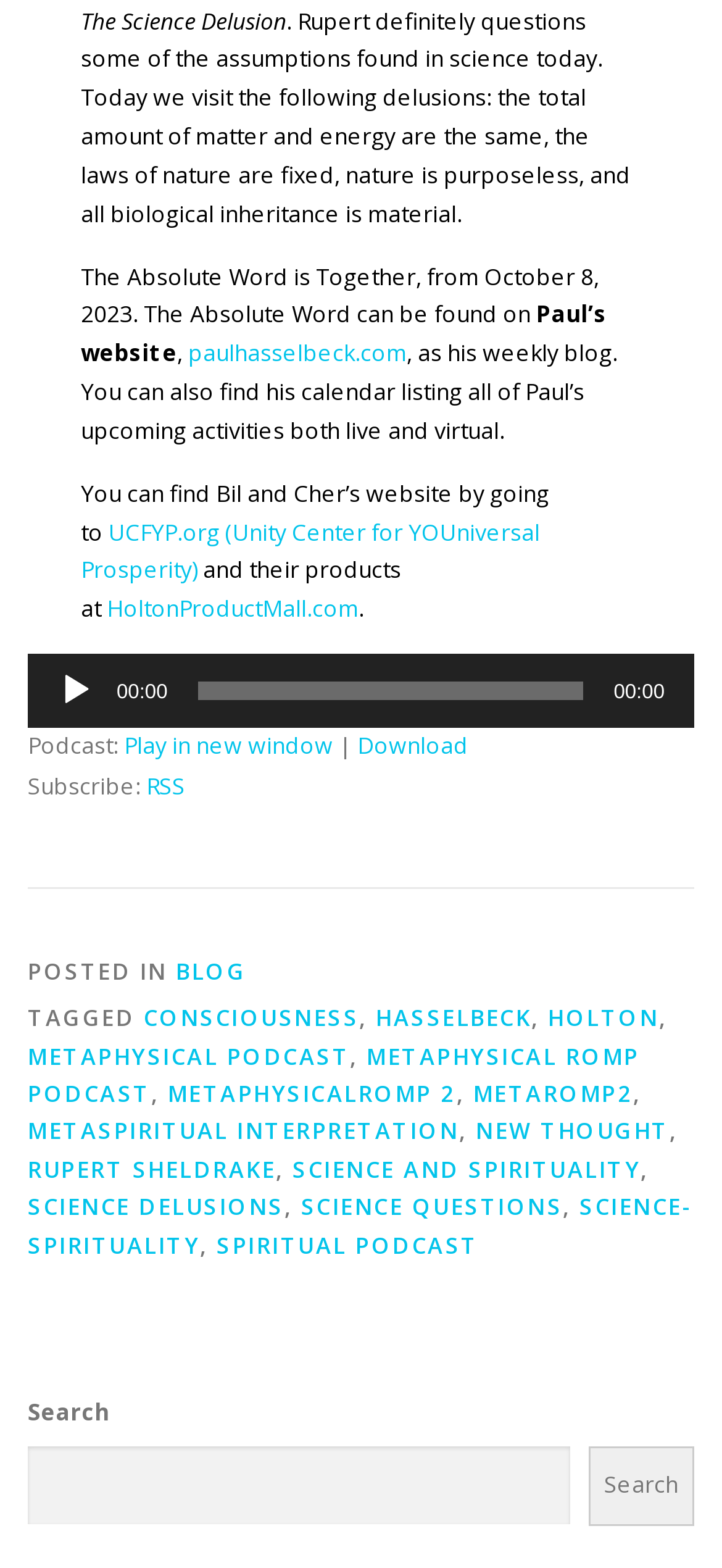Provide the bounding box for the UI element matching this description: "Consciousness".

[0.199, 0.639, 0.497, 0.659]